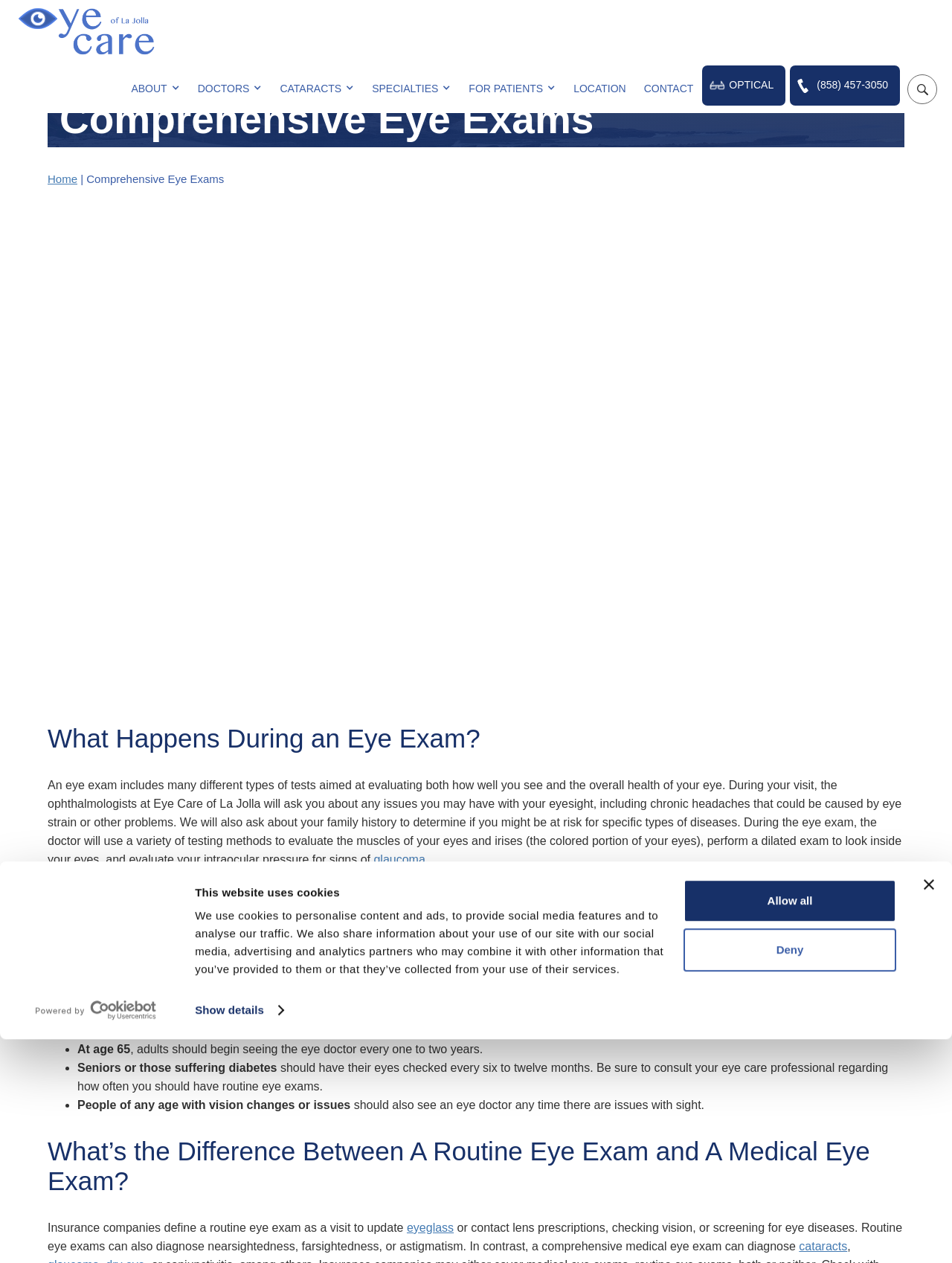Predict the bounding box coordinates of the area that should be clicked to accomplish the following instruction: "Request a comprehensive eye exam". The bounding box coordinates should consist of four float numbers between 0 and 1, i.e., [left, top, right, bottom].

[0.581, 0.352, 0.852, 0.373]